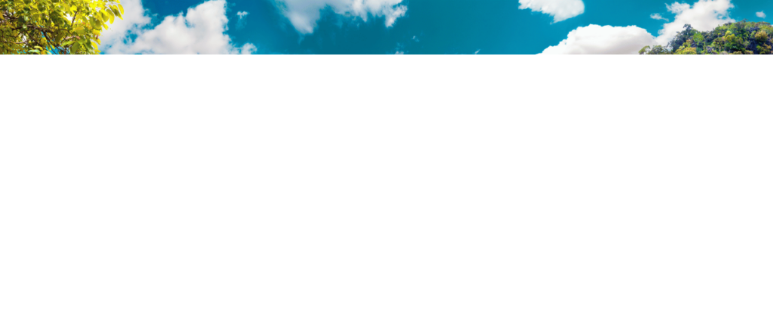Describe the scene depicted in the image with great detail.

This captivating image highlights the breathtaking natural beauty of Phuket, Thailand, a premier destination for a January holiday. It features a vibrant blue sky dotted with fluffy white clouds, complemented by the lush greenery of tropical trees, suggesting a warm and inviting environment. Known for its stunning beaches and picturesque landscapes, Phuket promises an escape from winter's chill. Visitors can indulge in sun-soaked adventures, ranging from lounging on sandy shores to engaging in thrilling water sports. This scene embodies the essence of a perfect getaway, offering a glimpse into the paradise that awaits travelers looking for warmth and relaxation amidst the winter months.